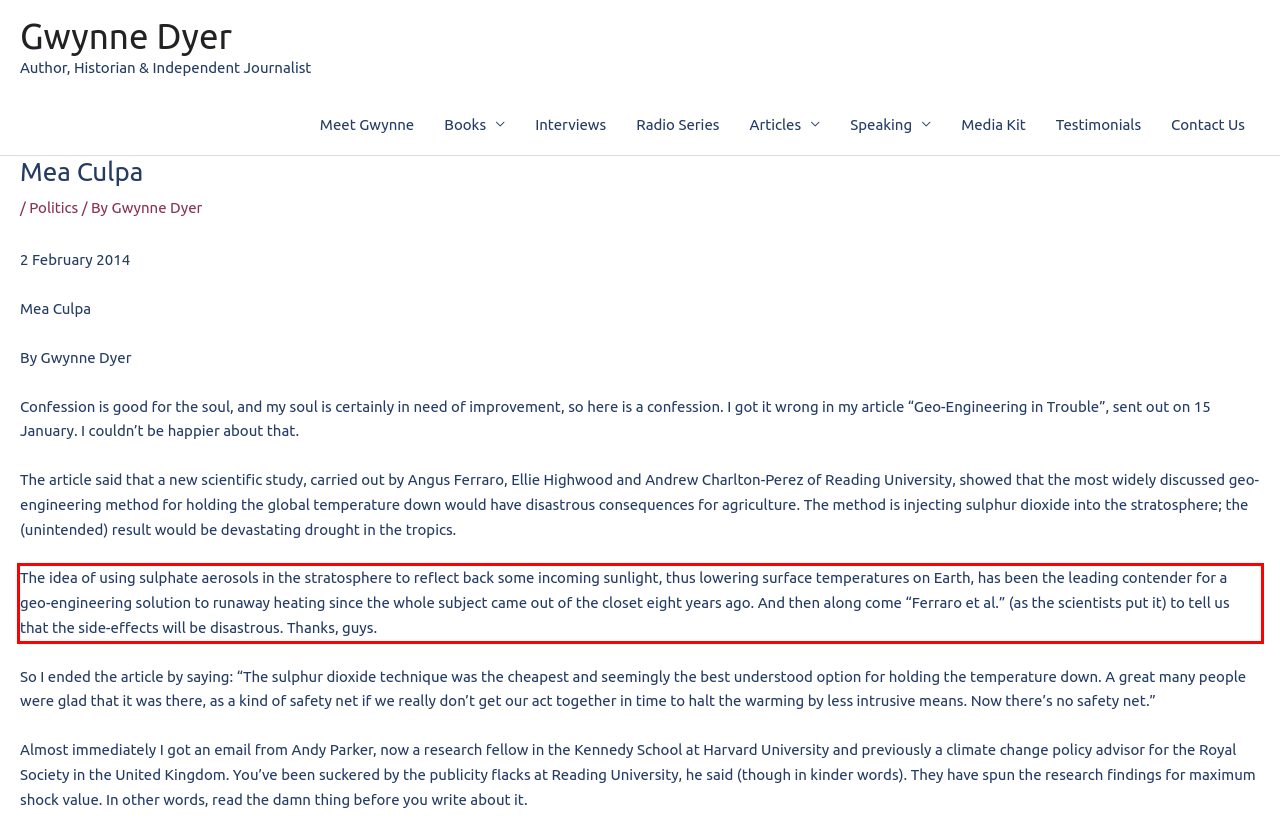With the given screenshot of a webpage, locate the red rectangle bounding box and extract the text content using OCR.

The idea of using sulphate aerosols in the stratosphere to reflect back some incoming sunlight, thus lowering surface temperatures on Earth, has been the leading contender for a geo-engineering solution to runaway heating since the whole subject came out of the closet eight years ago. And then along come “Ferraro et al.” (as the scientists put it) to tell us that the side-effects will be disastrous. Thanks, guys.